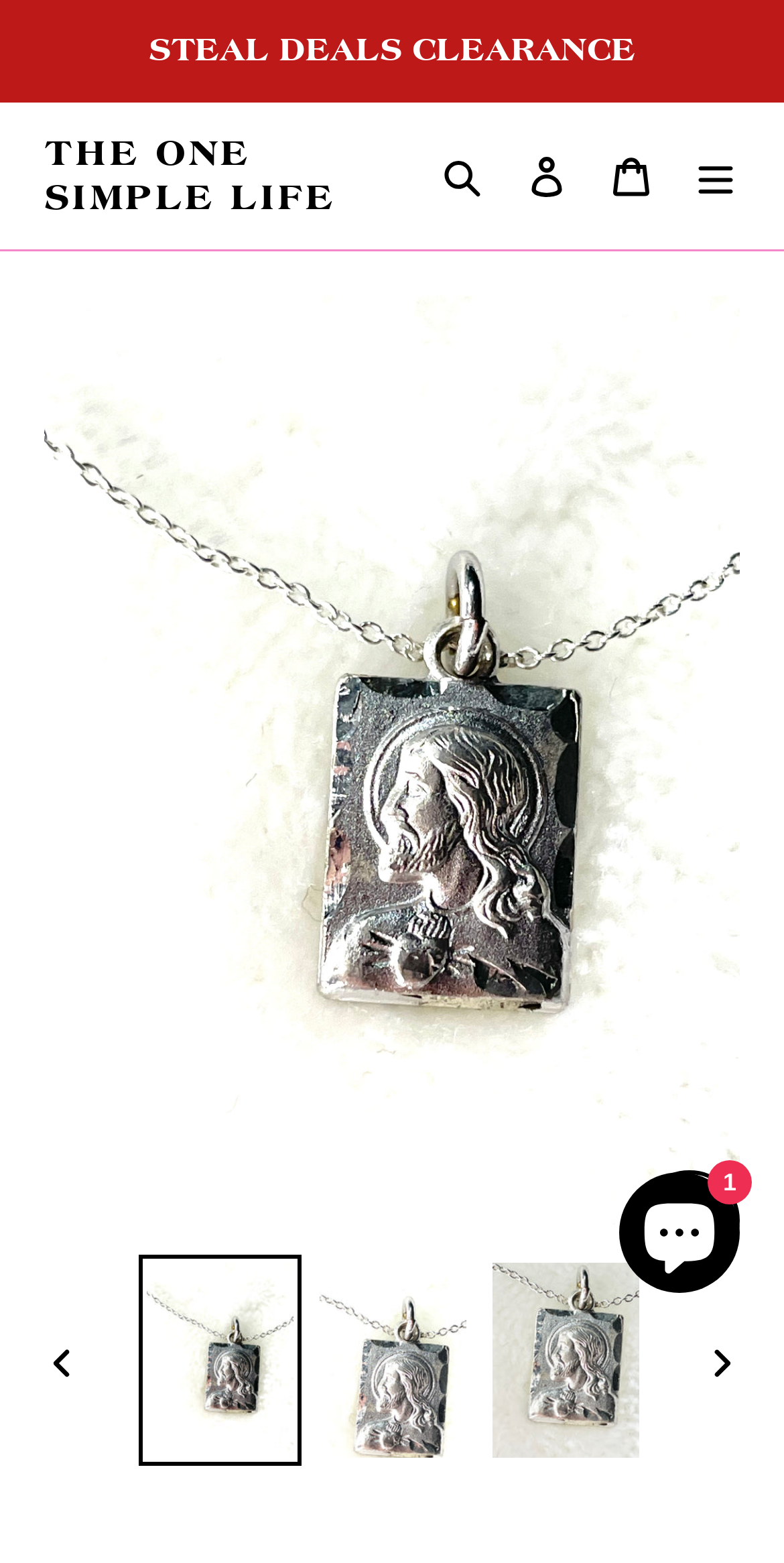Provide the bounding box coordinates of the UI element this sentence describes: "1".

[0.79, 0.75, 0.944, 0.827]